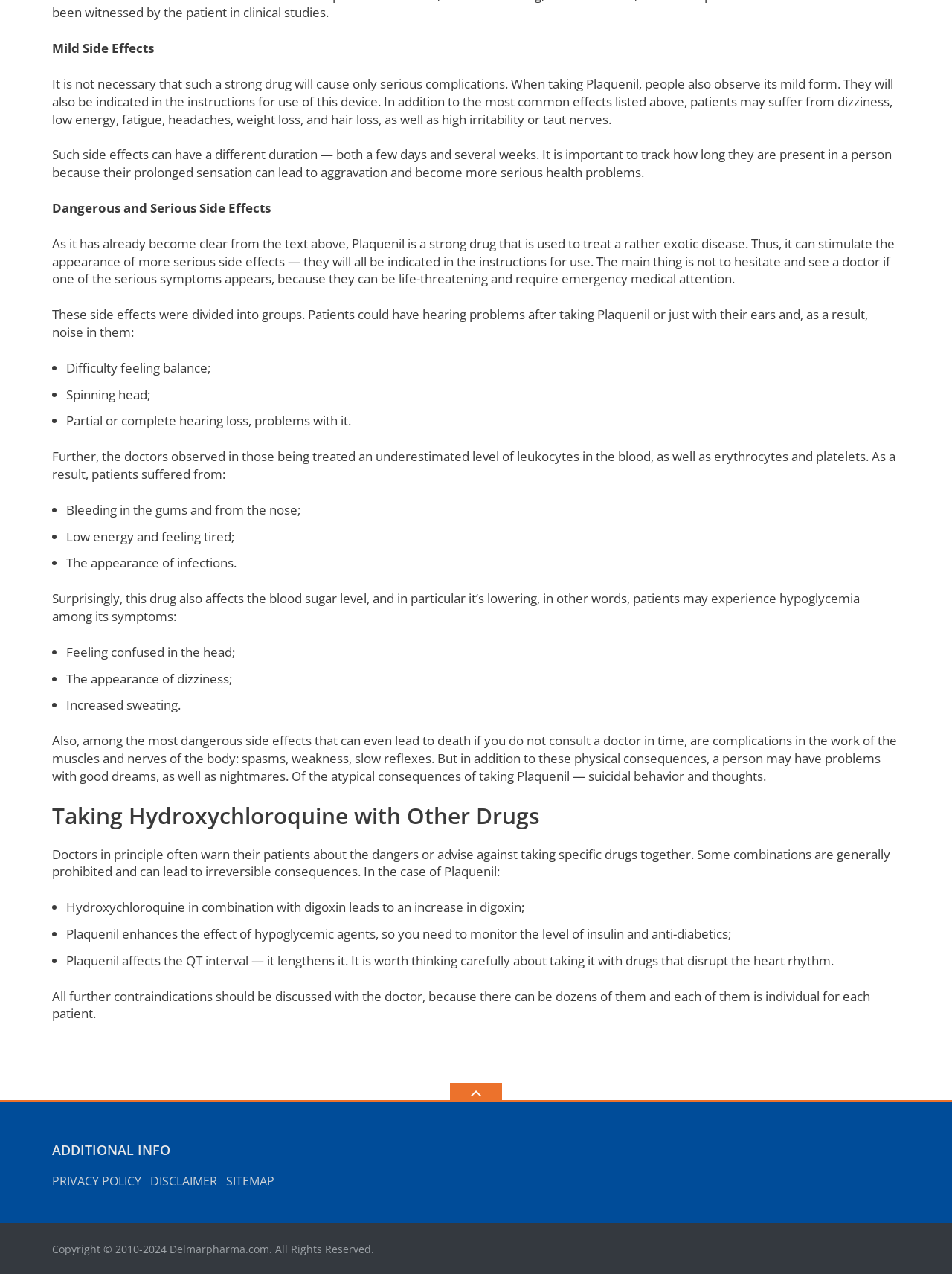Extract the bounding box for the UI element that matches this description: "PRIVACY POLICY".

[0.055, 0.921, 0.148, 0.933]